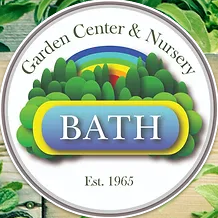Using details from the image, please answer the following question comprehensively:
In what year was Bath Garden Center & Nursery established?

According to the logo, Bath Garden Center & Nursery was established in 1965, which suggests that it has a long history of providing services to gardening enthusiasts and nature lovers.